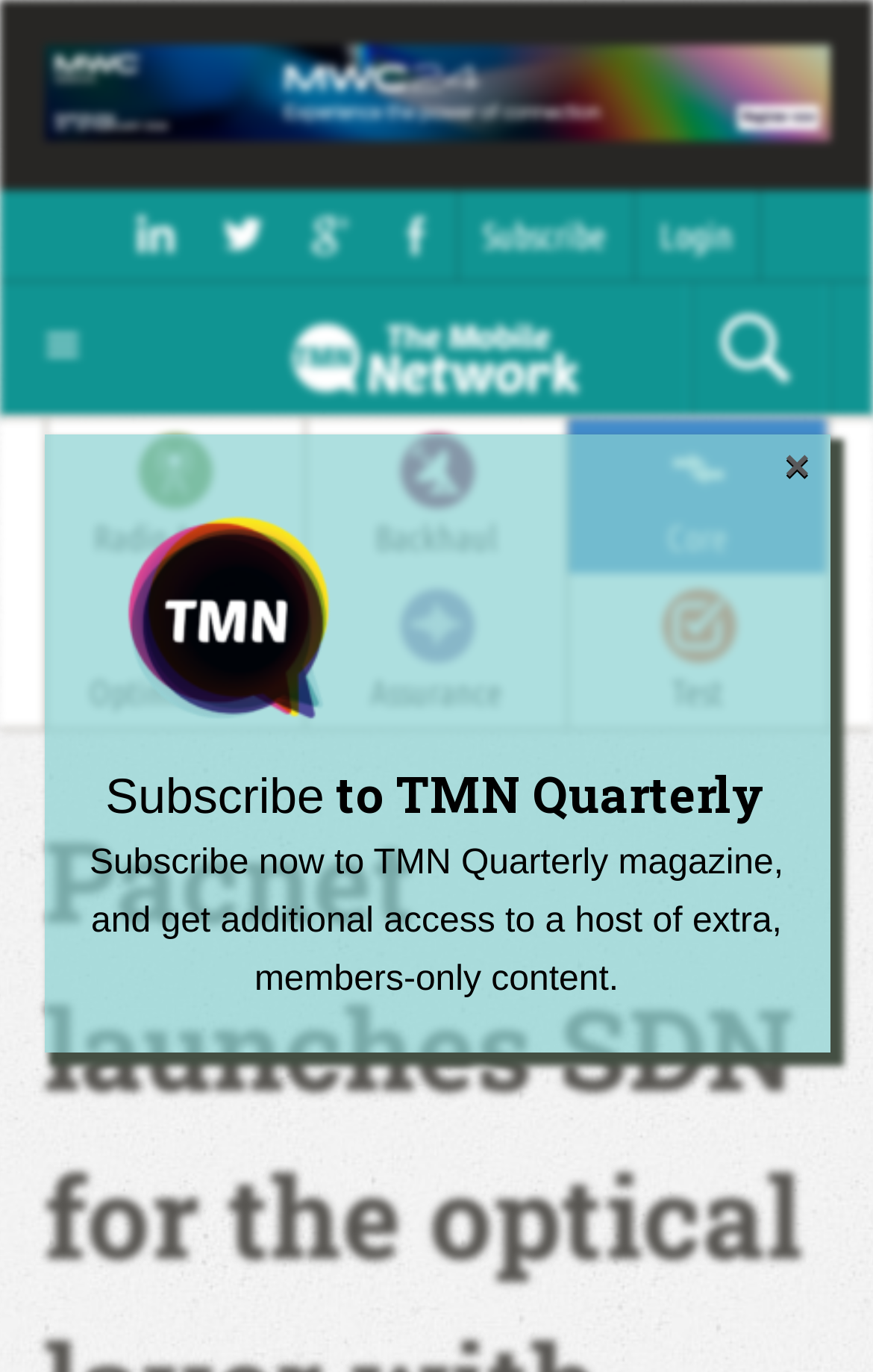Locate the bounding box coordinates of the area that needs to be clicked to fulfill the following instruction: "Explore the literacy section". The coordinates should be in the format of four float numbers between 0 and 1, namely [left, top, right, bottom].

None